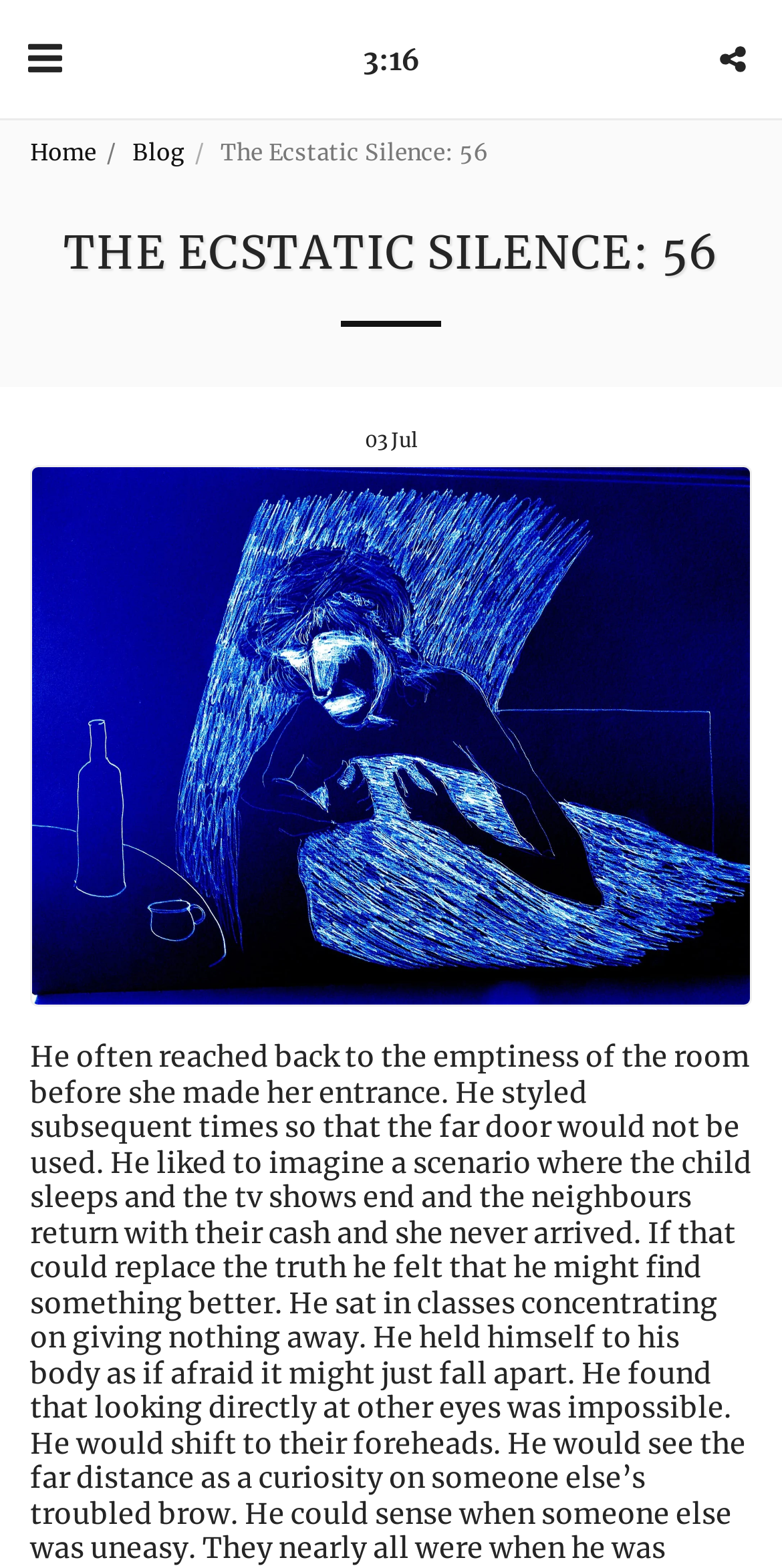Describe the webpage in detail, including text, images, and layout.

The webpage is titled "The Ecstatic Silence: 56 - 3:16" and features a prominent heading with the same title, located near the top of the page. Below the heading, there is a horizontal separator line. 

On the top-left corner, there are two buttons with no text, and a link to "Home" is situated to the right of the first button. Next to the "Home" link, there is another link to "Blog". The title "The Ecstatic Silence: 56" is displayed in a static text element, positioned to the right of the "Blog" link.

On the top-right corner, there is another button with no text. A link to "3:16" is located near the top of the page, slightly to the right of the center.

The main content of the page features a large image, which spans almost the entire width of the page and takes up about half of the page's height. The image is titled "The Ecstatic Silence: 56". 

Below the image, there is a generic element displaying the date and time "03/07/2020 06:35 PM", which is divided into three static text elements: "03", "Jul", and the rest of the date and time.